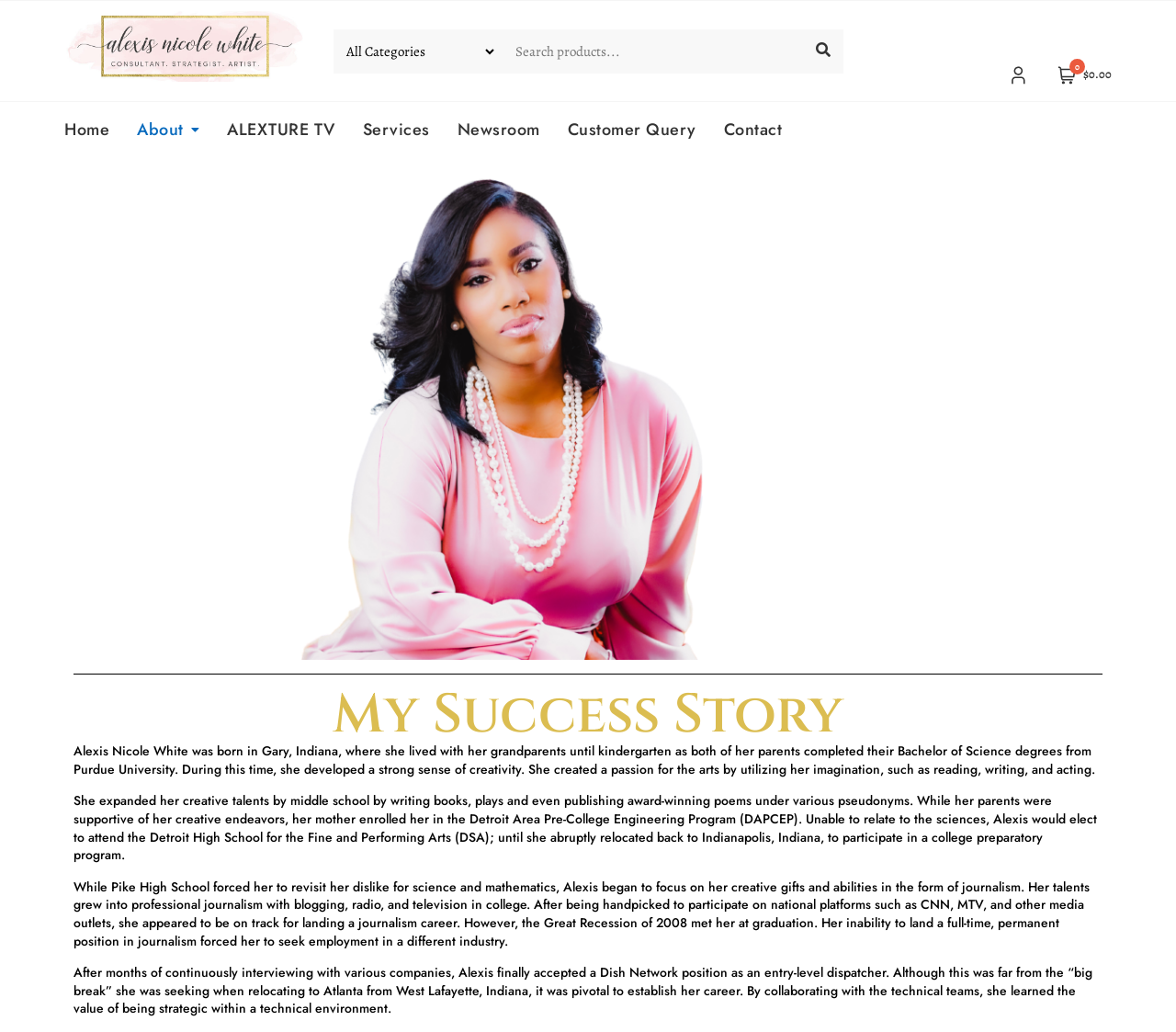Identify the bounding box coordinates for the element you need to click to achieve the following task: "Click Home". The coordinates must be four float values ranging from 0 to 1, formatted as [left, top, right, bottom].

[0.055, 0.099, 0.105, 0.153]